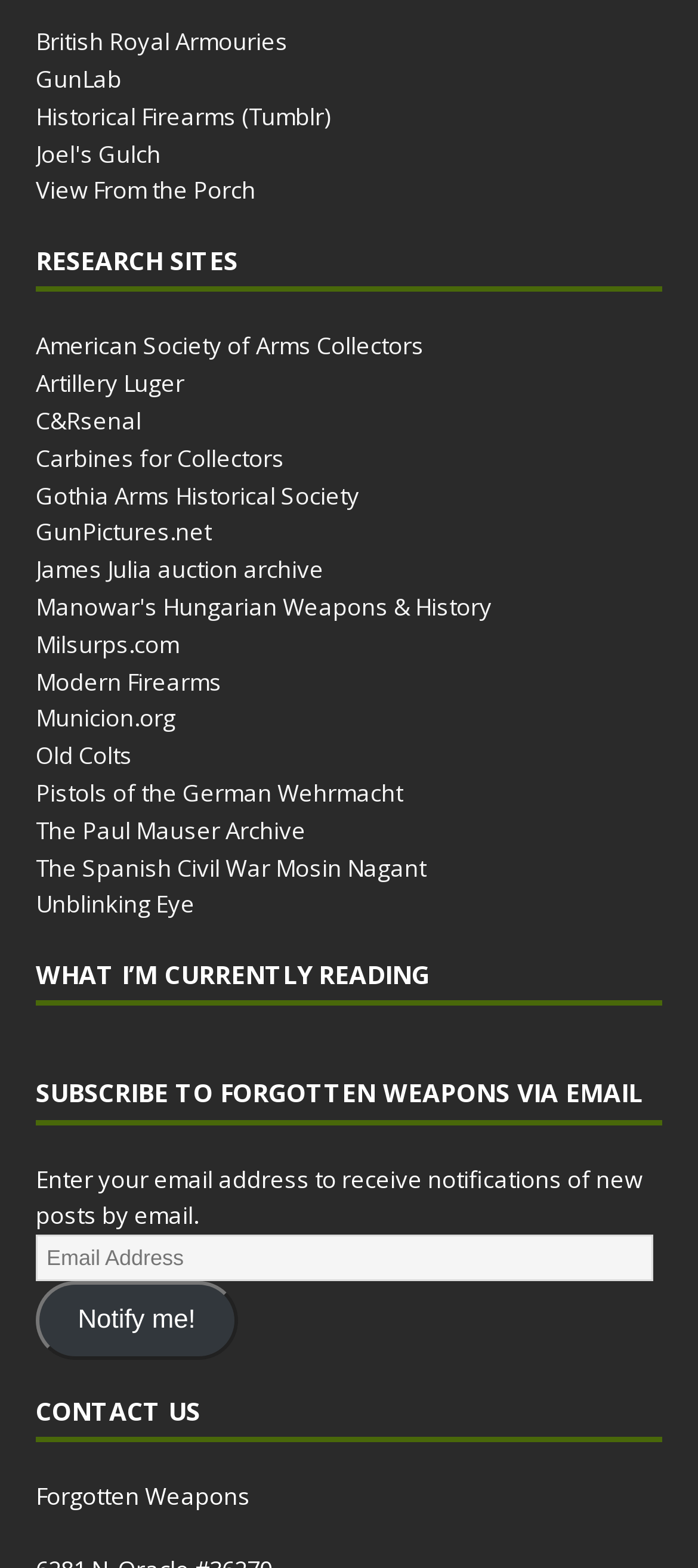Identify the bounding box coordinates for the region to click in order to carry out this instruction: "Contact us". Provide the coordinates using four float numbers between 0 and 1, formatted as [left, top, right, bottom].

[0.051, 0.89, 0.949, 0.92]